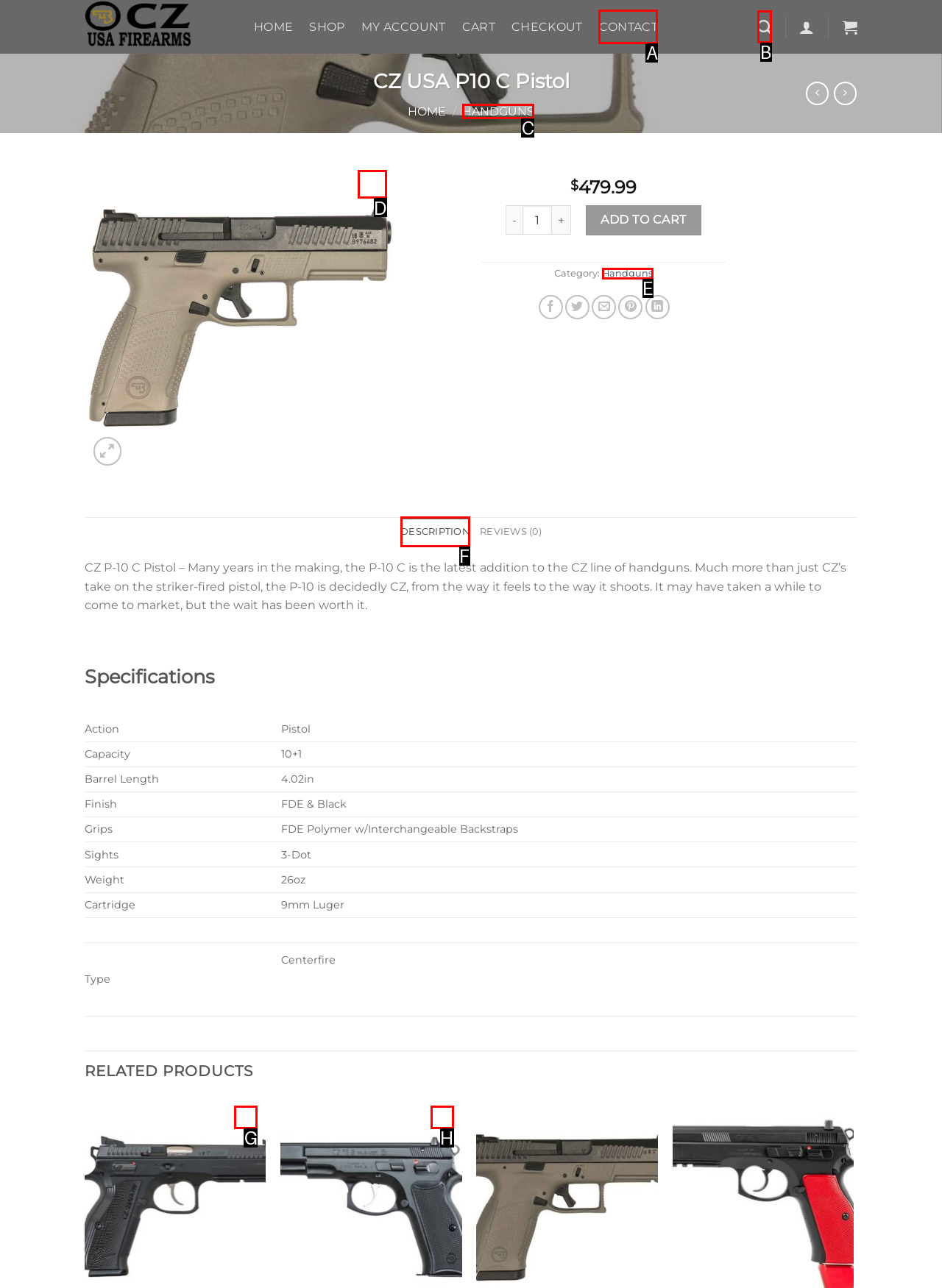Identify the HTML element that should be clicked to accomplish the task: Click on the 'Handguns' link
Provide the option's letter from the given choices.

C